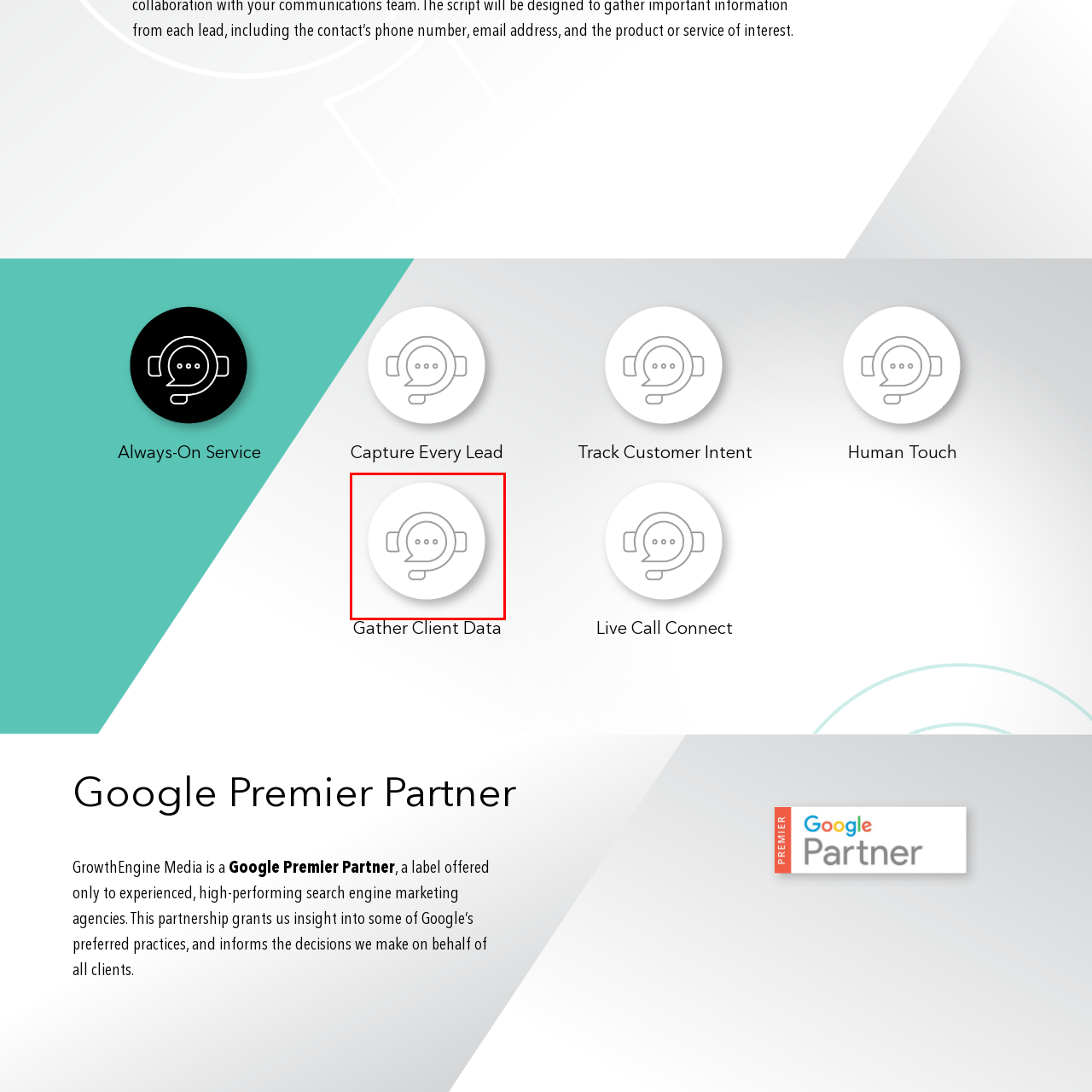Describe in detail the image that is highlighted by the red bounding box.

The image features a minimalist icon representing a communication or support service, designed in a monochromatic style. The central focus of the icon is a speech bubble, symbolizing dialogue and interaction, flanked by two abstract figures that suggest a customer support environment. This design implies a focus on communication and user engagement, likely relating to the concept of gathering client data or facilitating live interactions. The choice of clean lines and a circular background enhances the modern aesthetic, making it suitable for a tech-driven service platform. This icon complements the surrounding text, which highlights services aimed at effectively capturing and managing customer interactions.